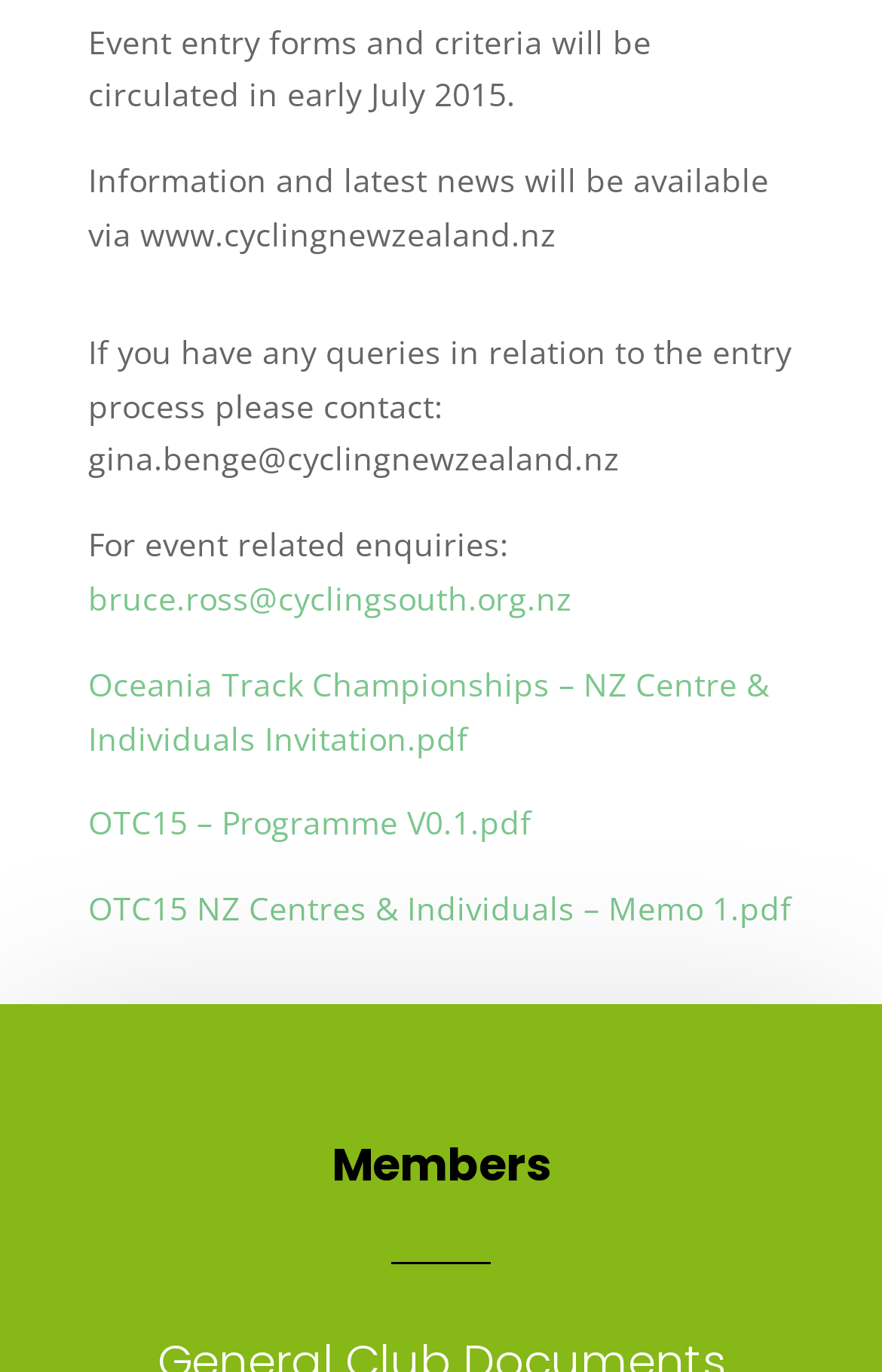Provide the bounding box coordinates of the HTML element this sentence describes: "OTC15 – Programme V0.1.pdf".

[0.1, 0.584, 0.603, 0.615]